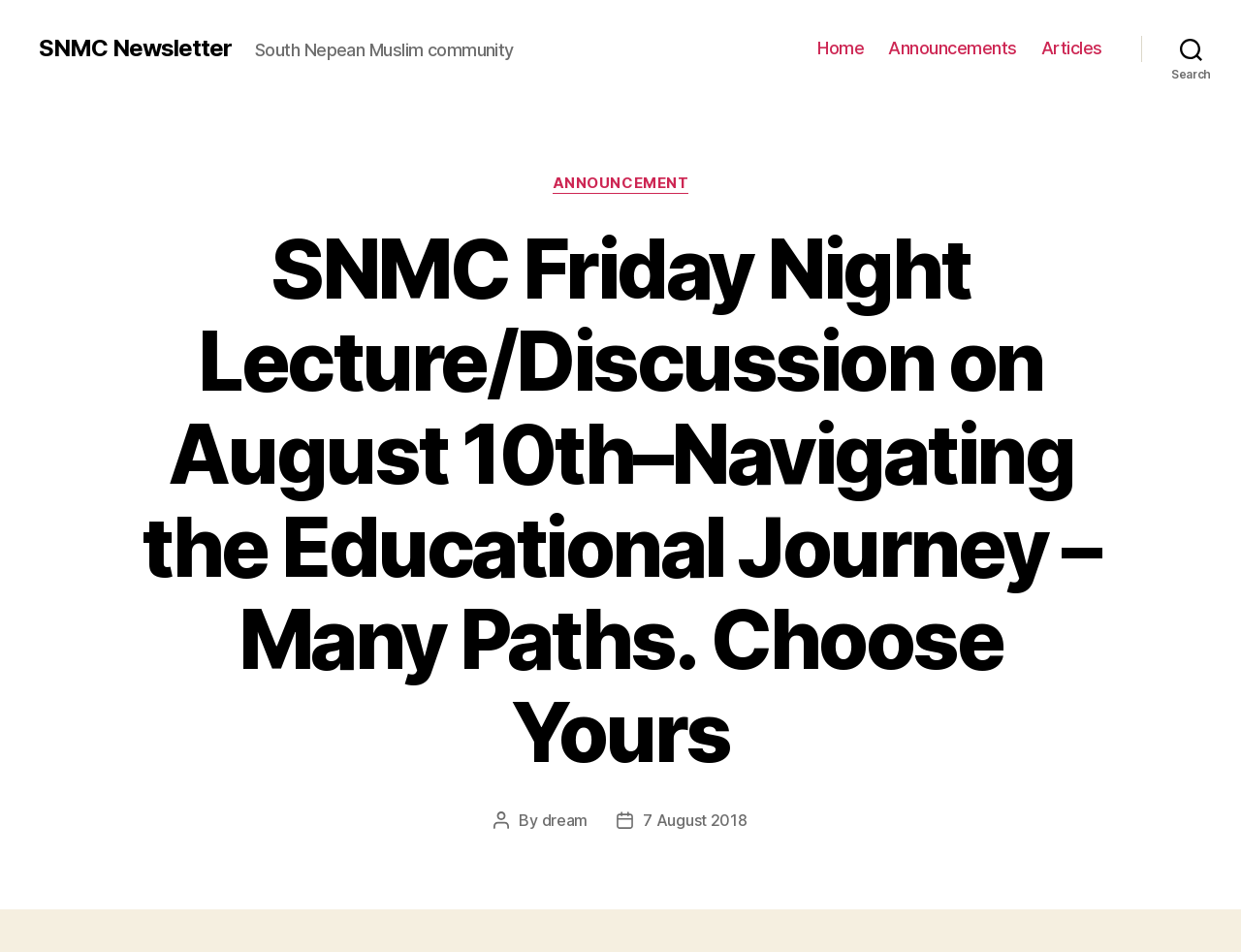Please find the main title text of this webpage.

SNMC Friday Night Lecture/Discussion on August 10th–Navigating the Educational Journey – Many Paths. Choose Yours